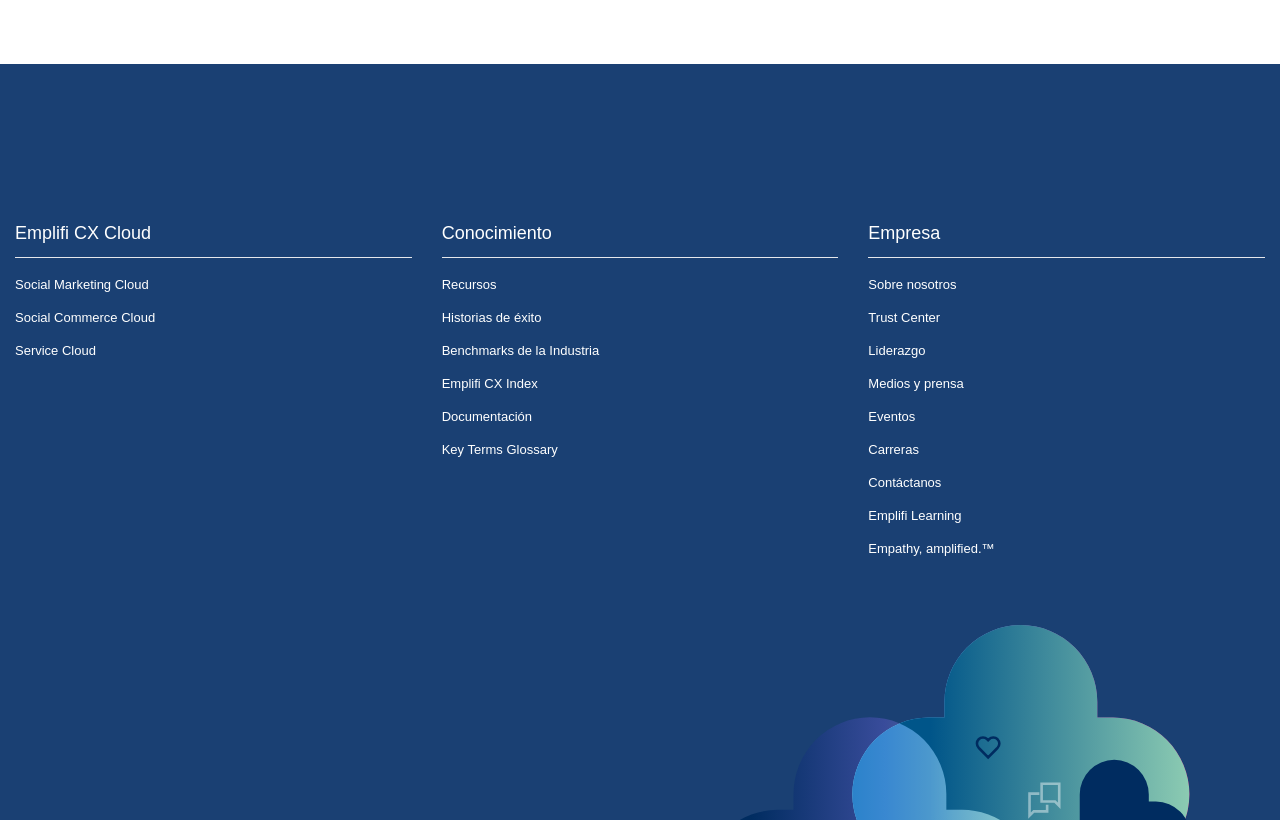Determine the bounding box coordinates of the clickable area required to perform the following instruction: "Click on Social Marketing Cloud". The coordinates should be represented as four float numbers between 0 and 1: [left, top, right, bottom].

[0.012, 0.34, 0.116, 0.355]